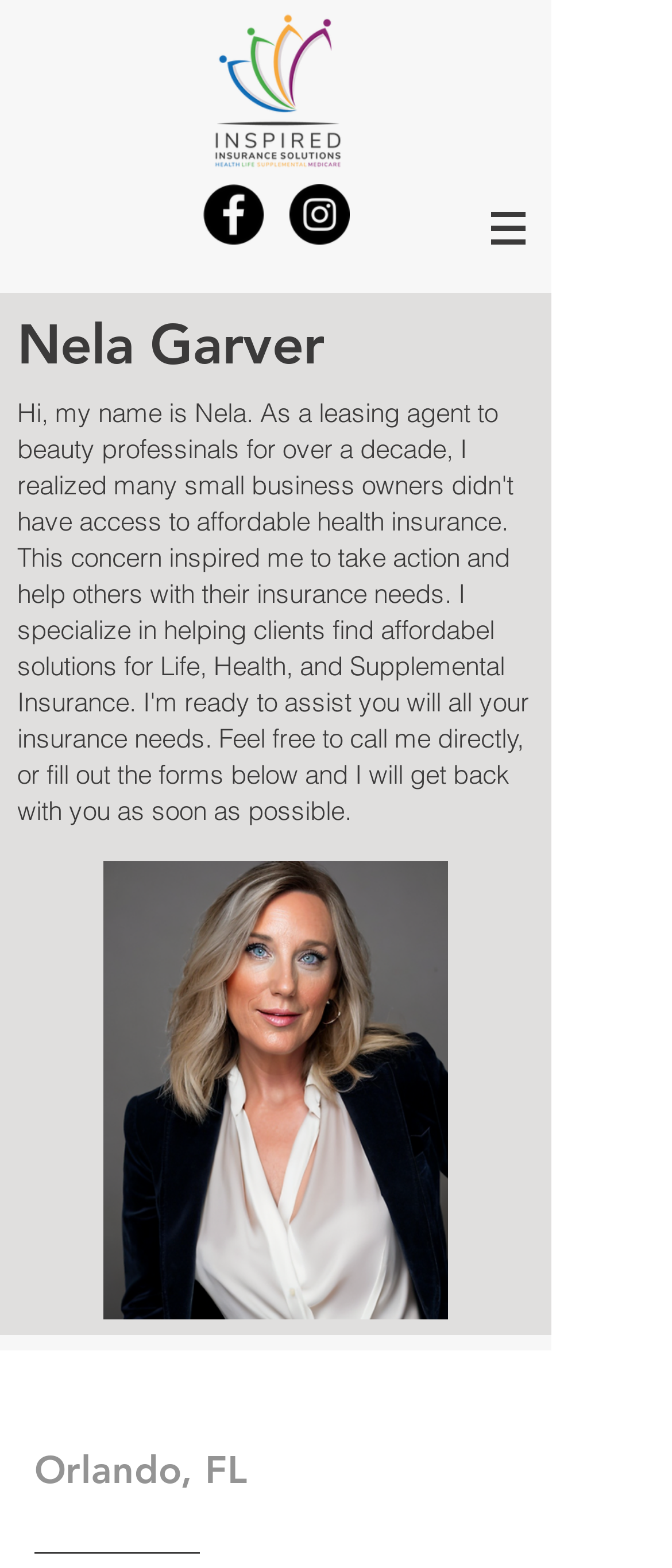Analyze the image and answer the question with as much detail as possible: 
What is the type of image on the page?

I looked at the image element on the page and found that it is an image related to insurance, as indicated by the filename 'Inusurance Pic.png'.